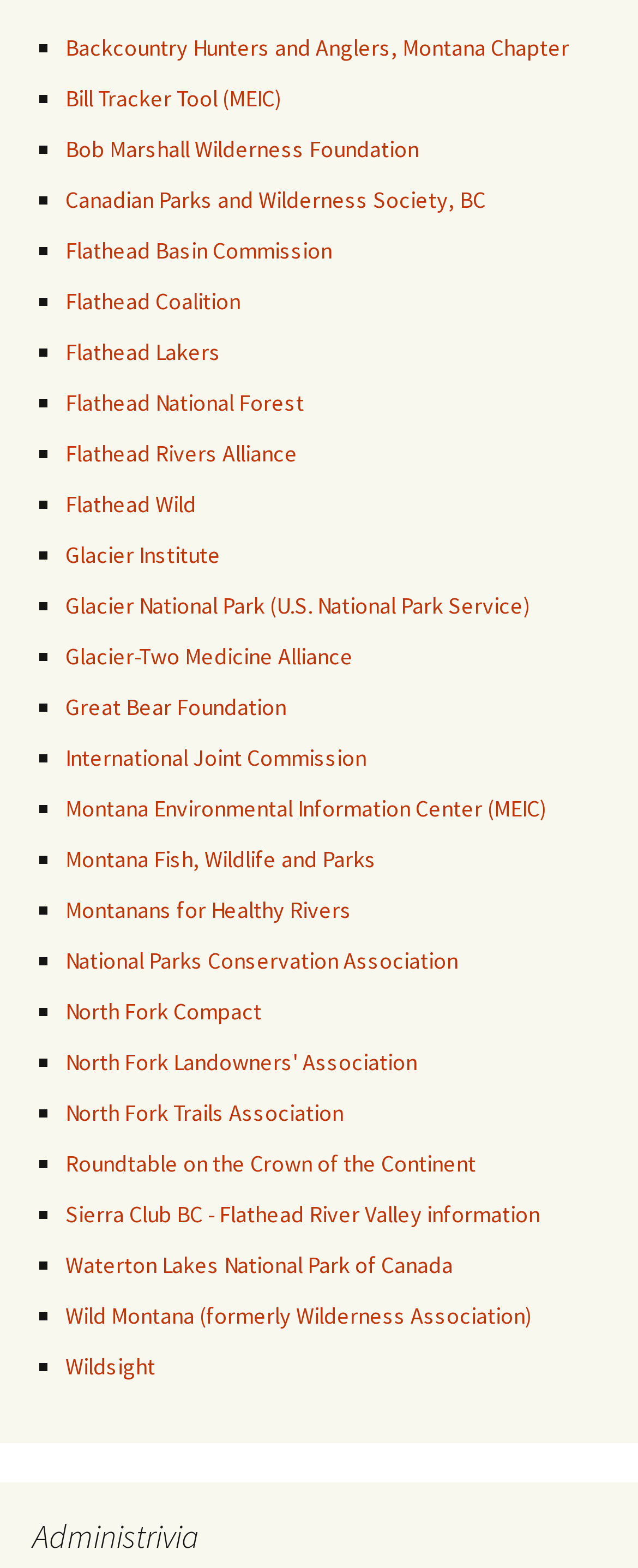Kindly determine the bounding box coordinates of the area that needs to be clicked to fulfill this instruction: "Explore Glacier National Park".

[0.103, 0.377, 0.831, 0.395]